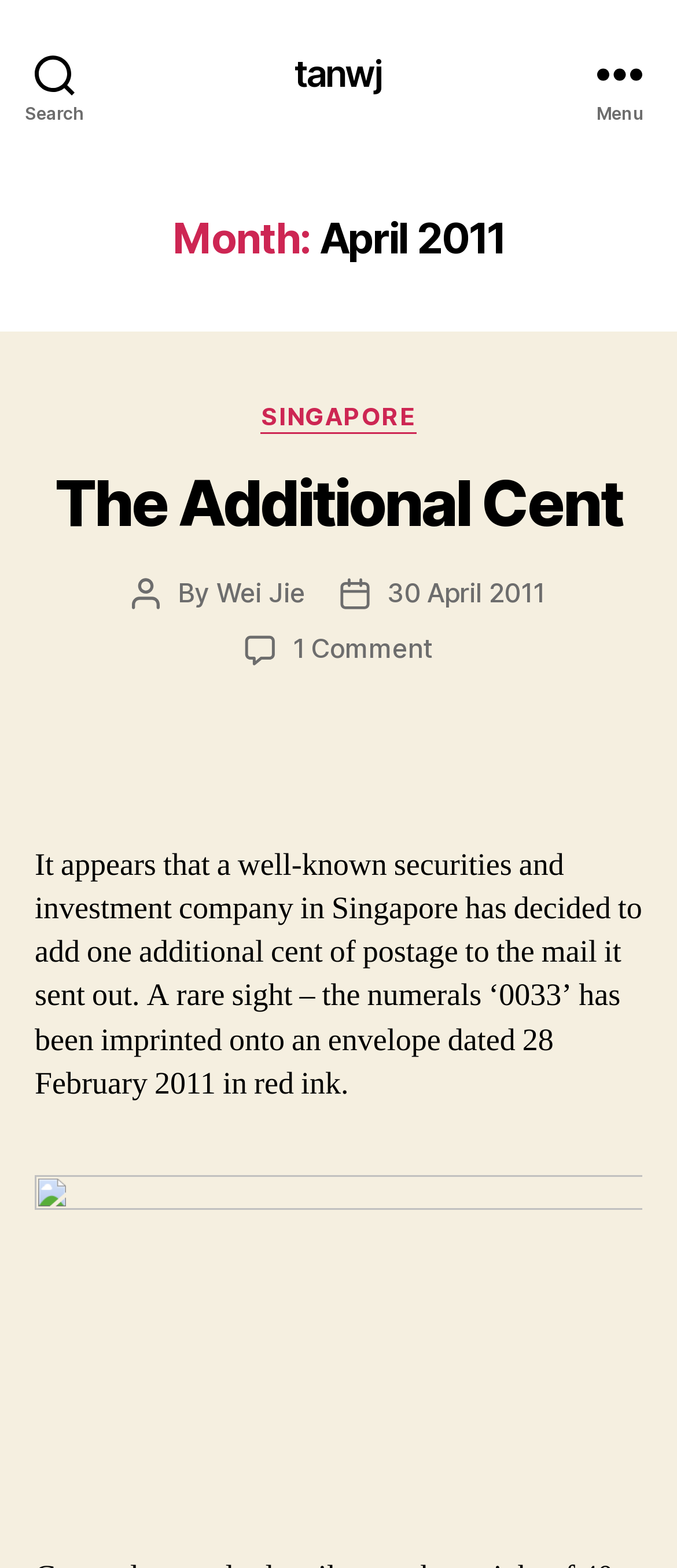Locate the bounding box coordinates of the item that should be clicked to fulfill the instruction: "Click the Search button".

[0.0, 0.0, 0.162, 0.093]